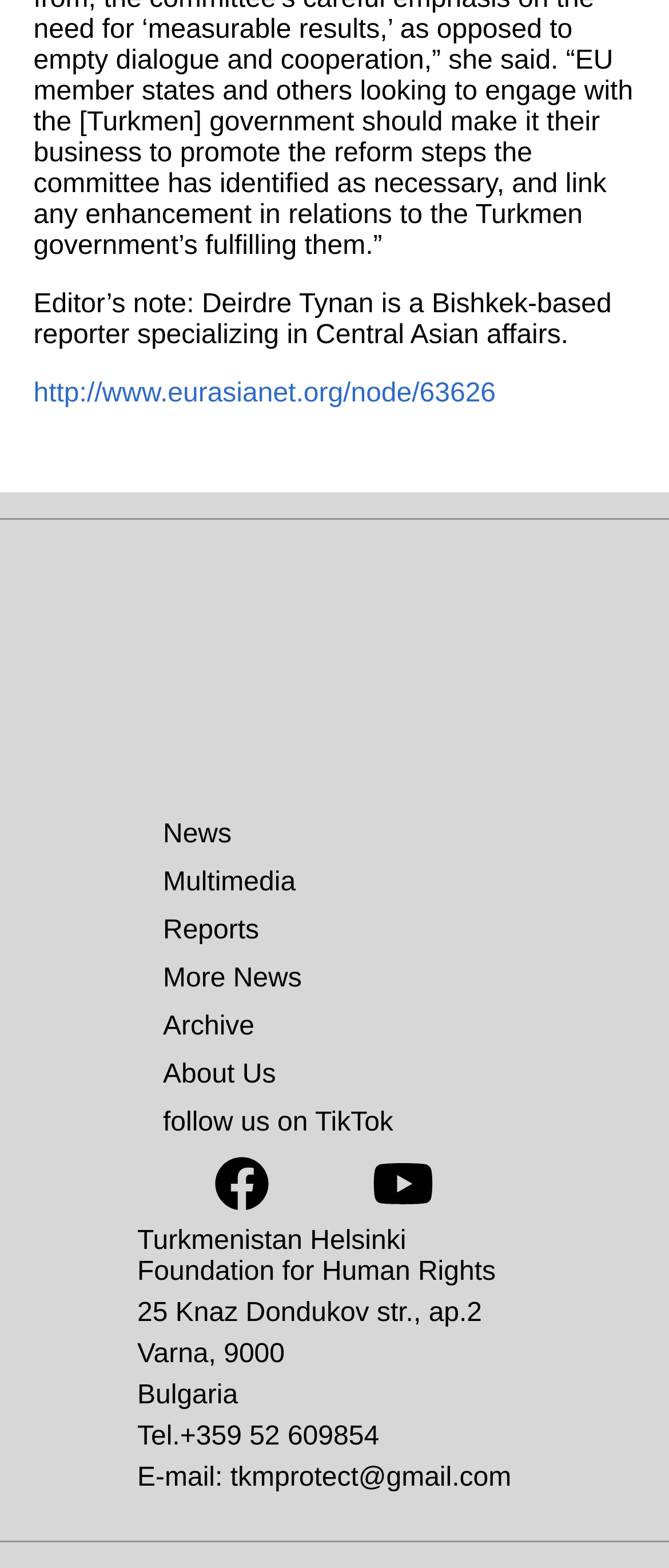Could you provide the bounding box coordinates for the portion of the screen to click to complete this instruction: "Read the About Us page"?

[0.244, 0.676, 0.412, 0.694]